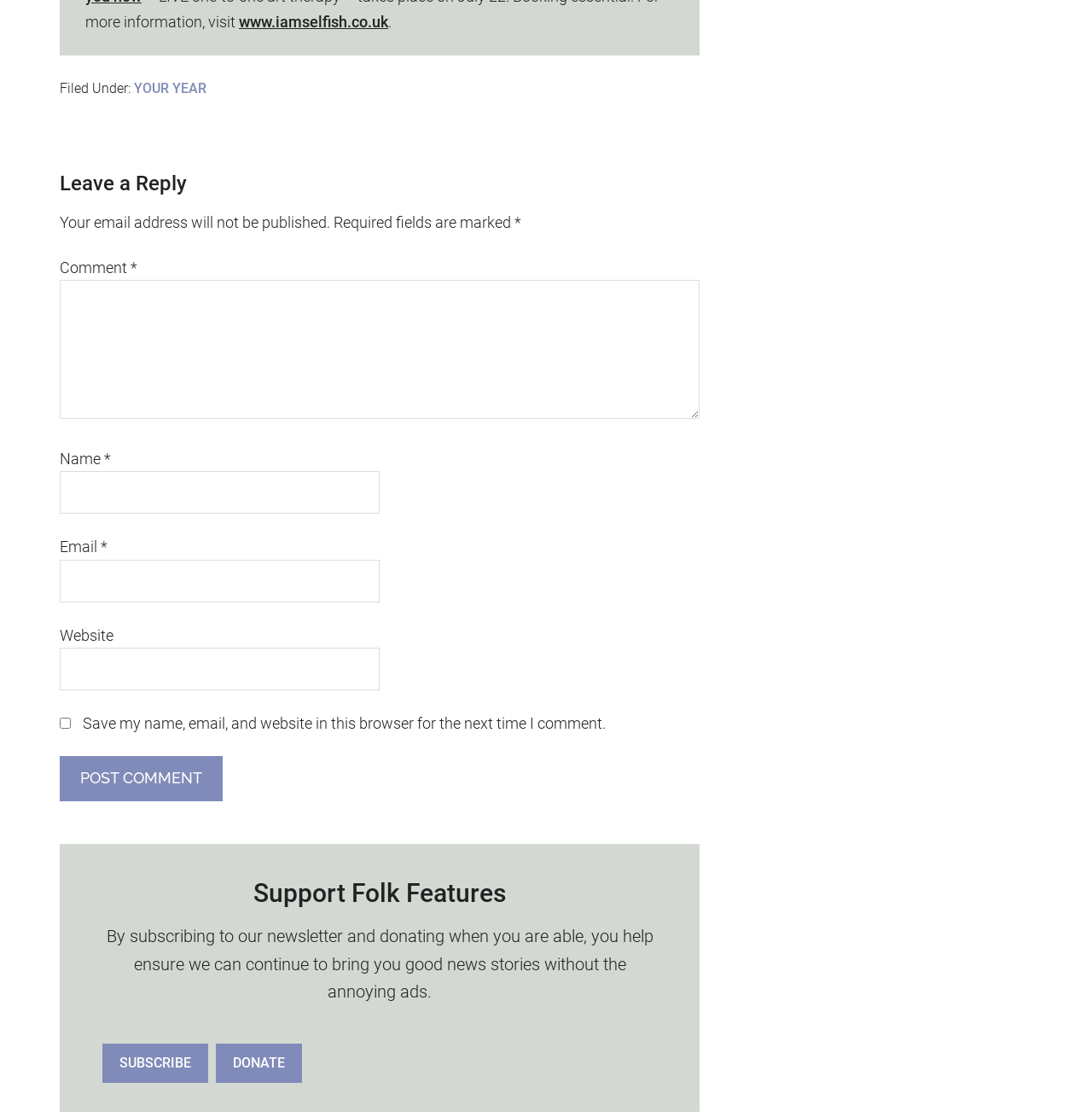Reply to the question with a single word or phrase:
How many textboxes are required?

Three